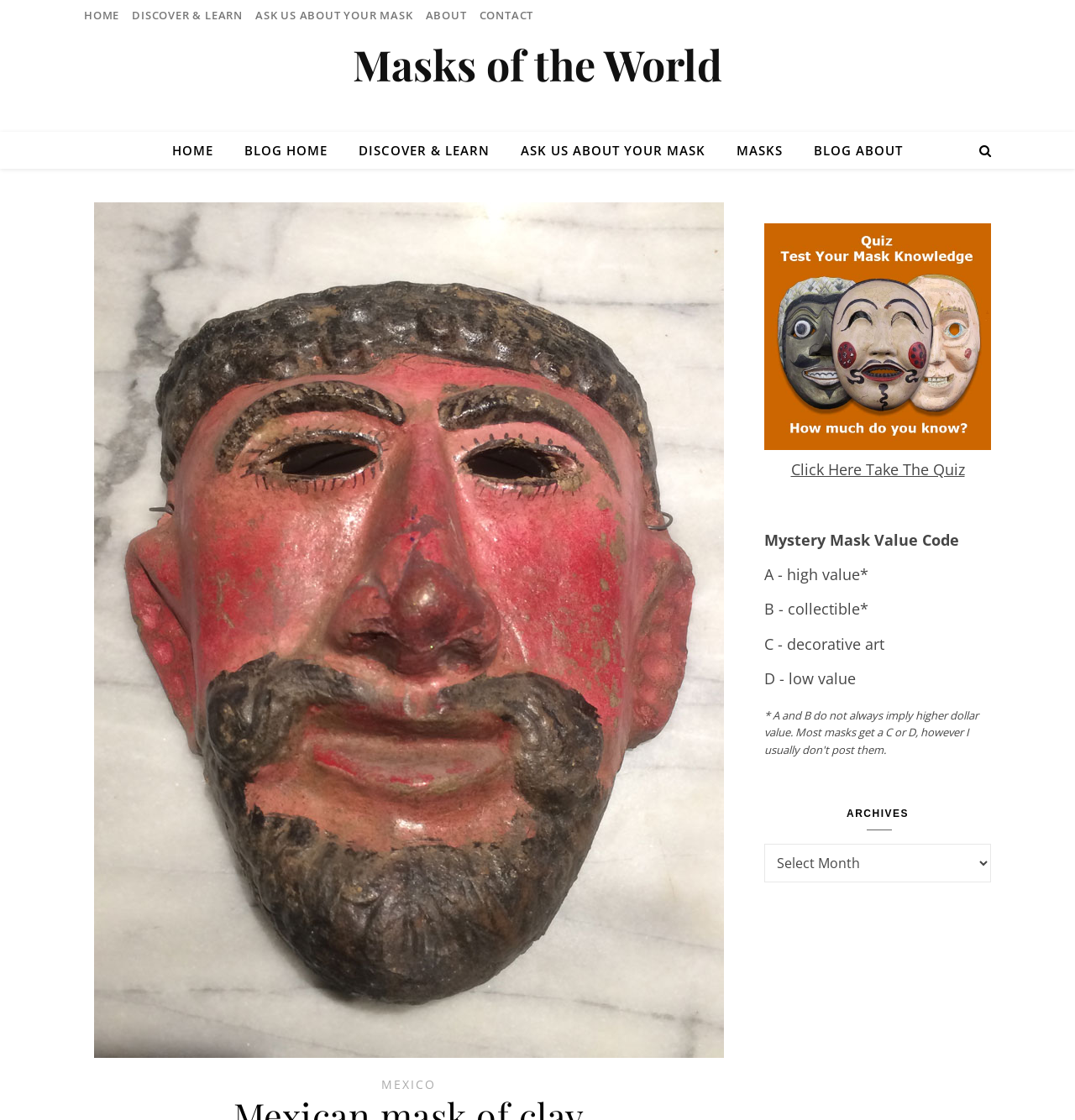What is the topic of the quiz available on the webpage?
Please craft a detailed and exhaustive response to the question.

The quiz is titled 'Quiz - Test Your Mask Knowledge' and is accompanied by an image, indicating that it is a quiz designed to test users' knowledge about masks, possibly their history, types, or cultural significance.